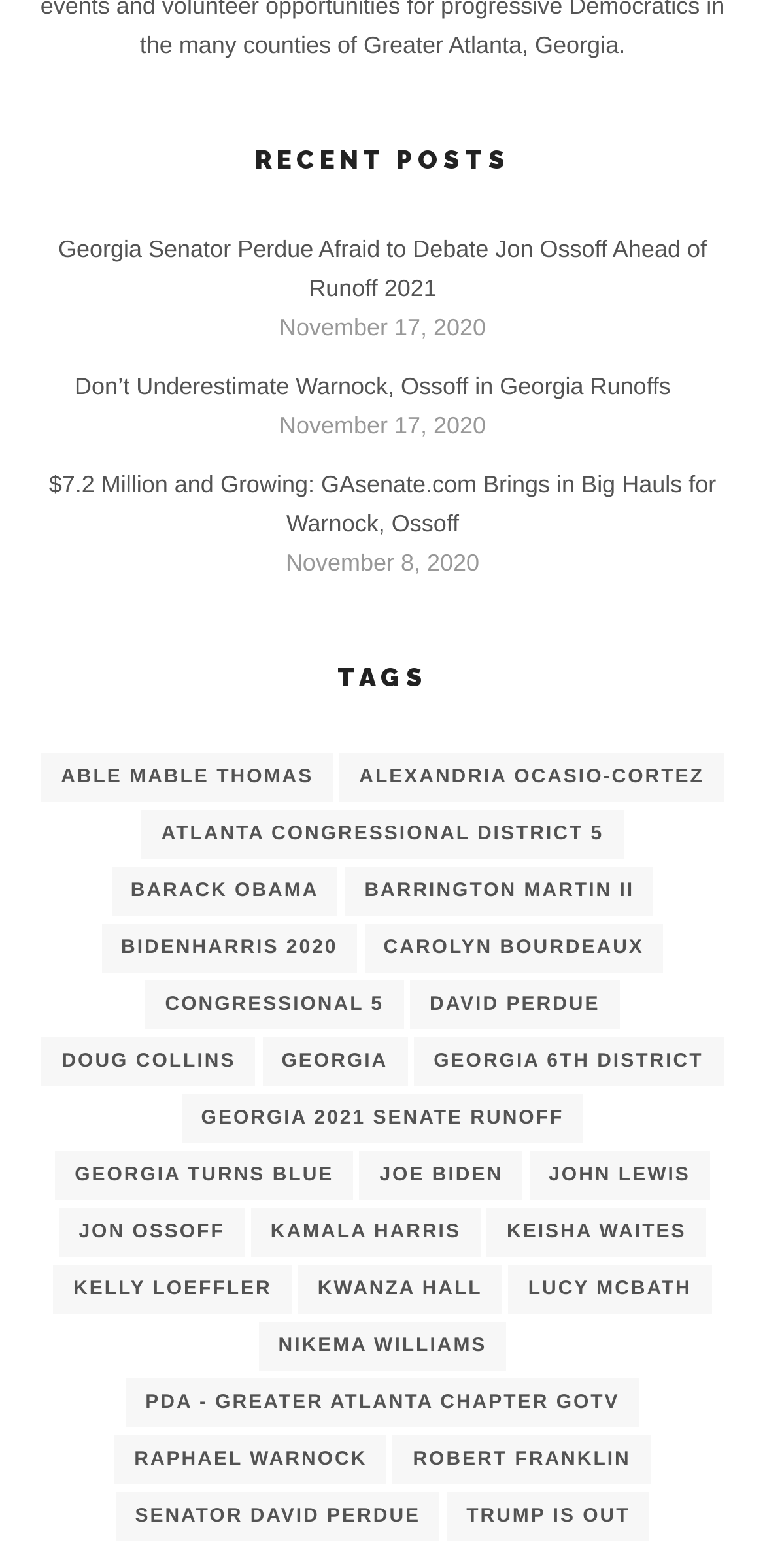Please determine the bounding box coordinates of the element to click on in order to accomplish the following task: "Explore tags". Ensure the coordinates are four float numbers ranging from 0 to 1, i.e., [left, top, right, bottom].

[0.051, 0.421, 0.949, 0.444]